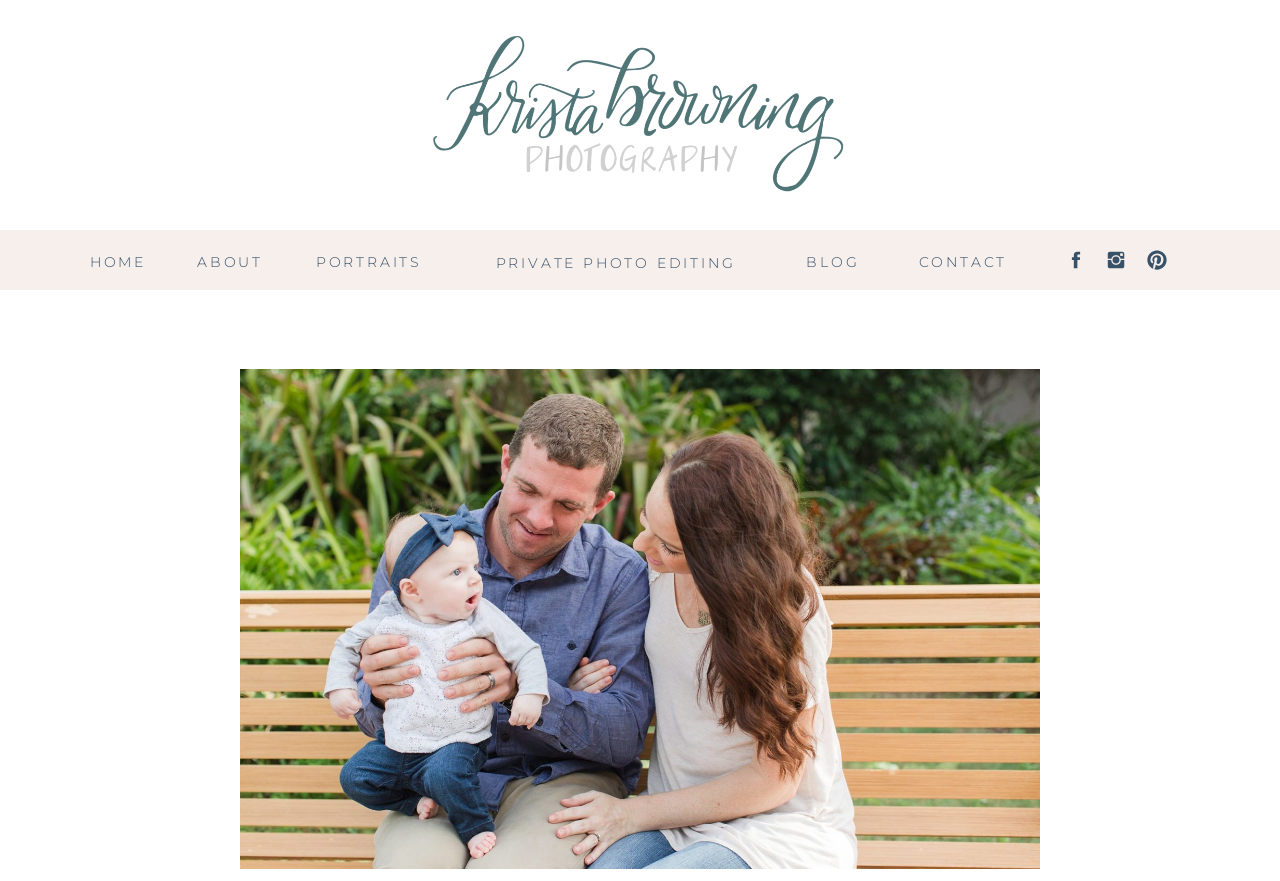How many navigation links are there?
Based on the image, give a concise answer in the form of a single word or short phrase.

6